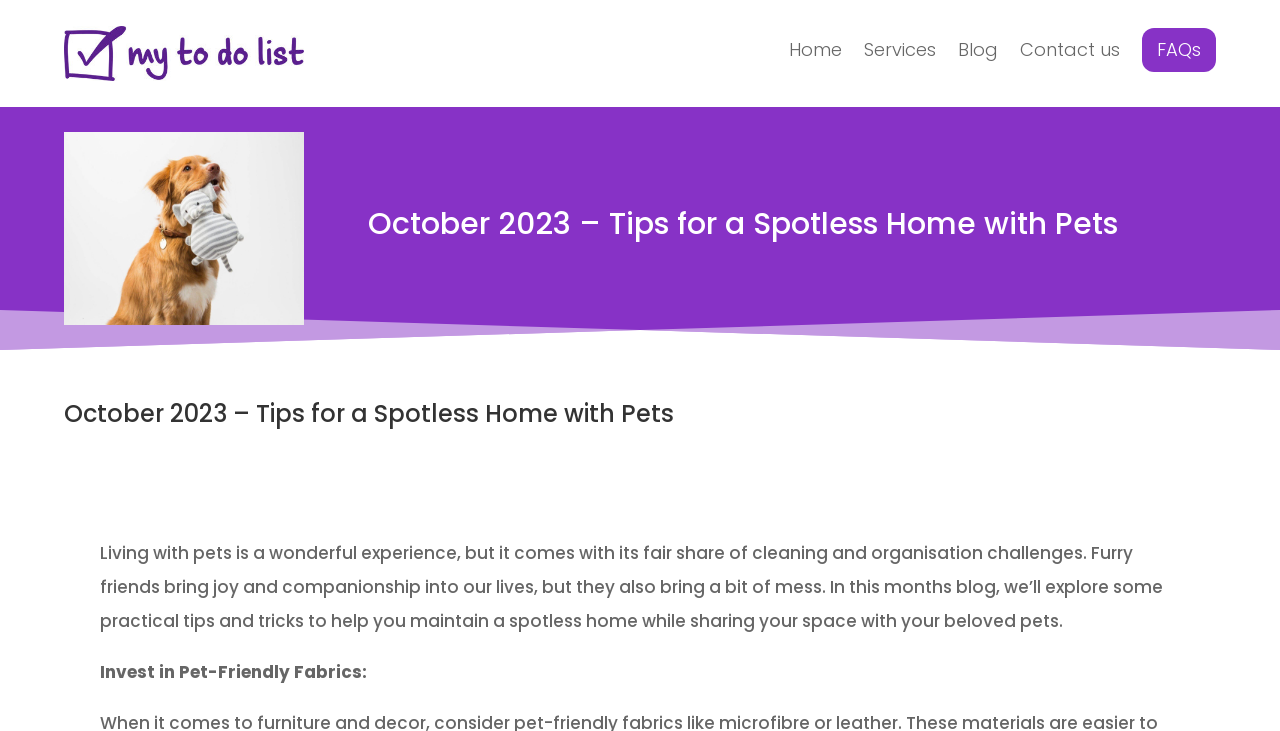What is the tone of the blog post?
Provide a short answer using one word or a brief phrase based on the image.

Informative